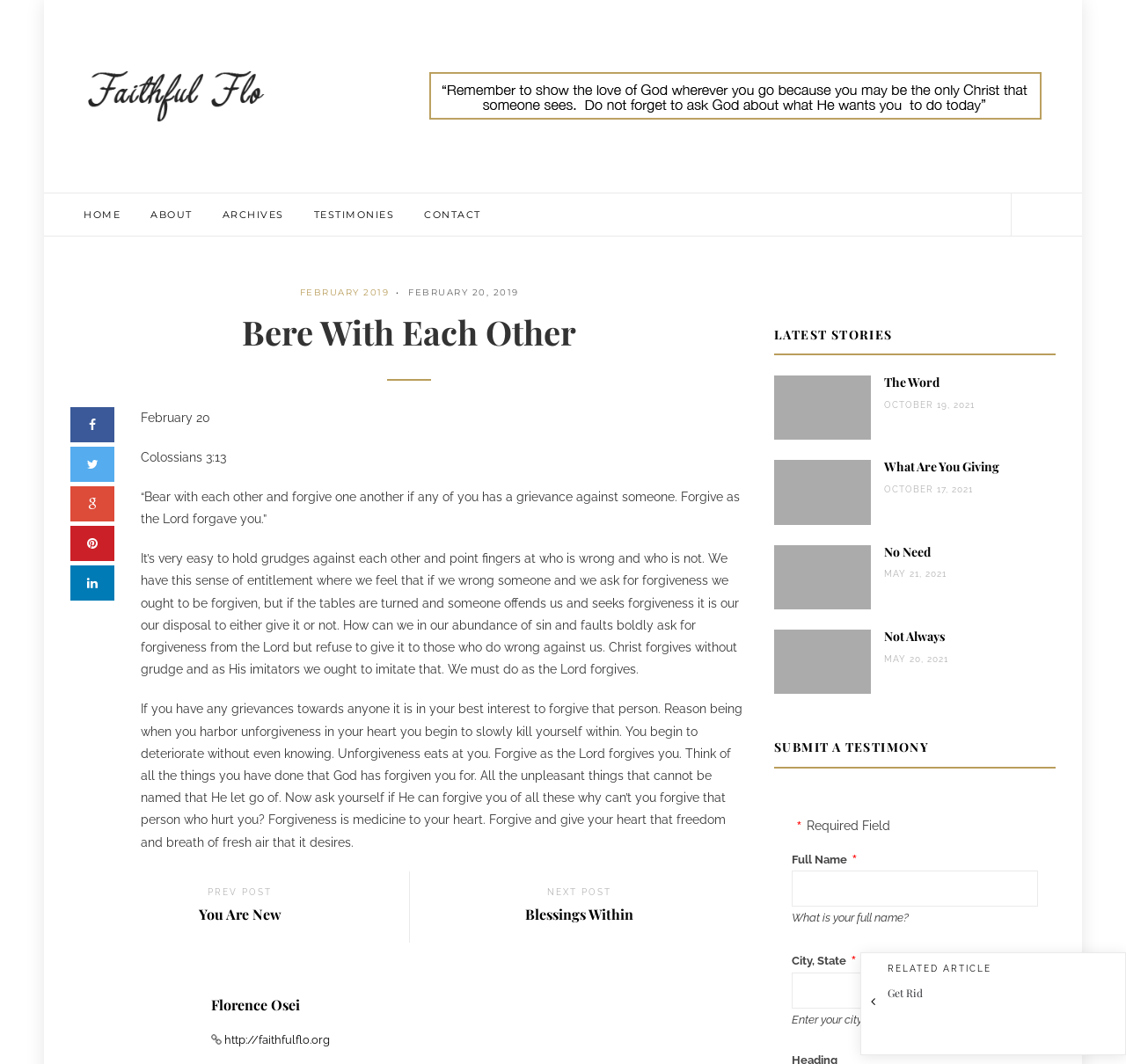Please give the bounding box coordinates of the area that should be clicked to fulfill the following instruction: "check social media". The coordinates should be in the format of four float numbers from 0 to 1, i.e., [left, top, right, bottom].

None